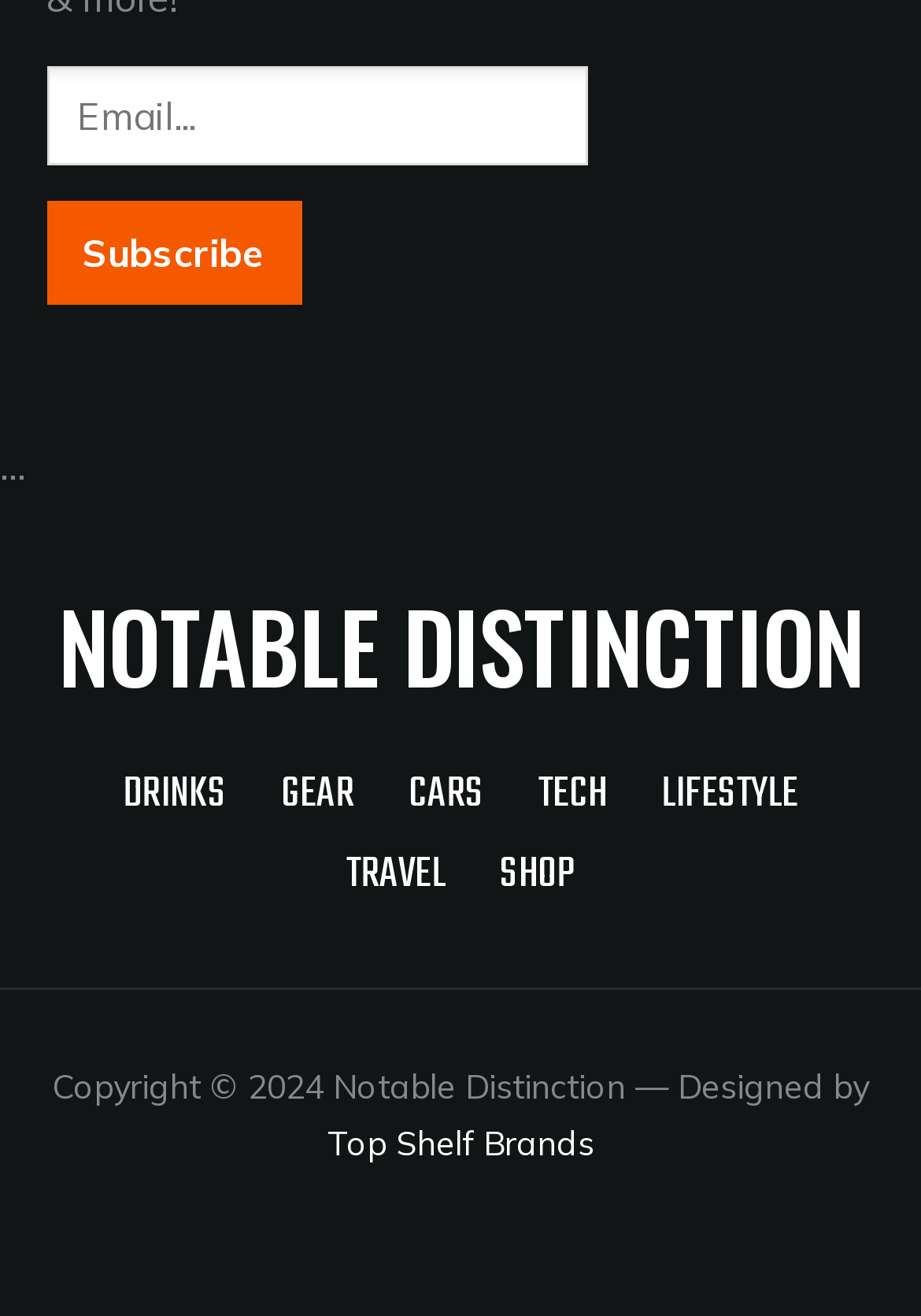What is the copyright year of the webpage?
Please provide a comprehensive answer based on the details in the screenshot.

The copyright information at the bottom of the webpage indicates that the copyright year is 2024, which suggests that the webpage's content is protected by copyright law until at least that year.